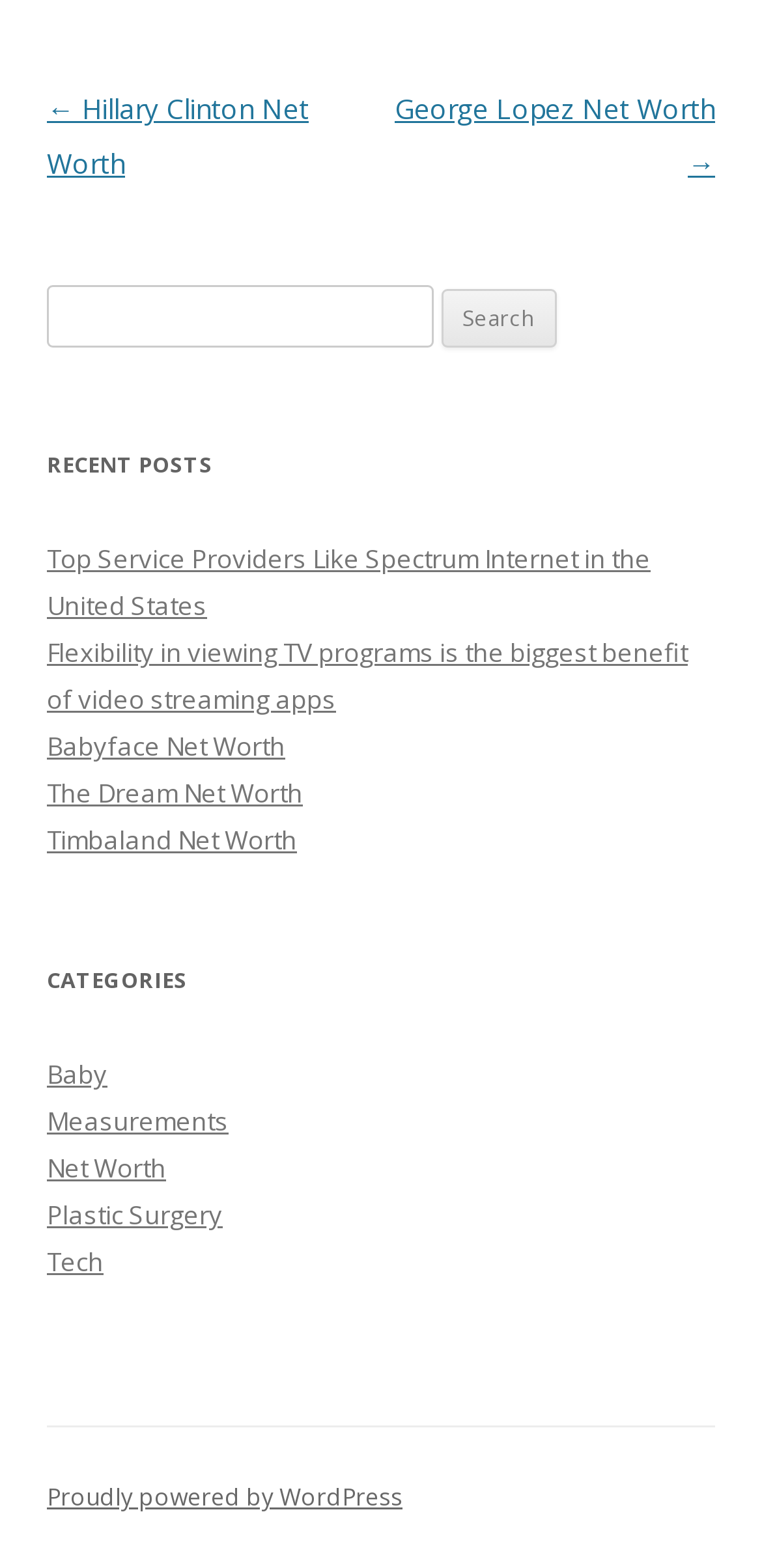Determine the bounding box coordinates of the area to click in order to meet this instruction: "Search for a keyword".

[0.062, 0.182, 0.568, 0.222]